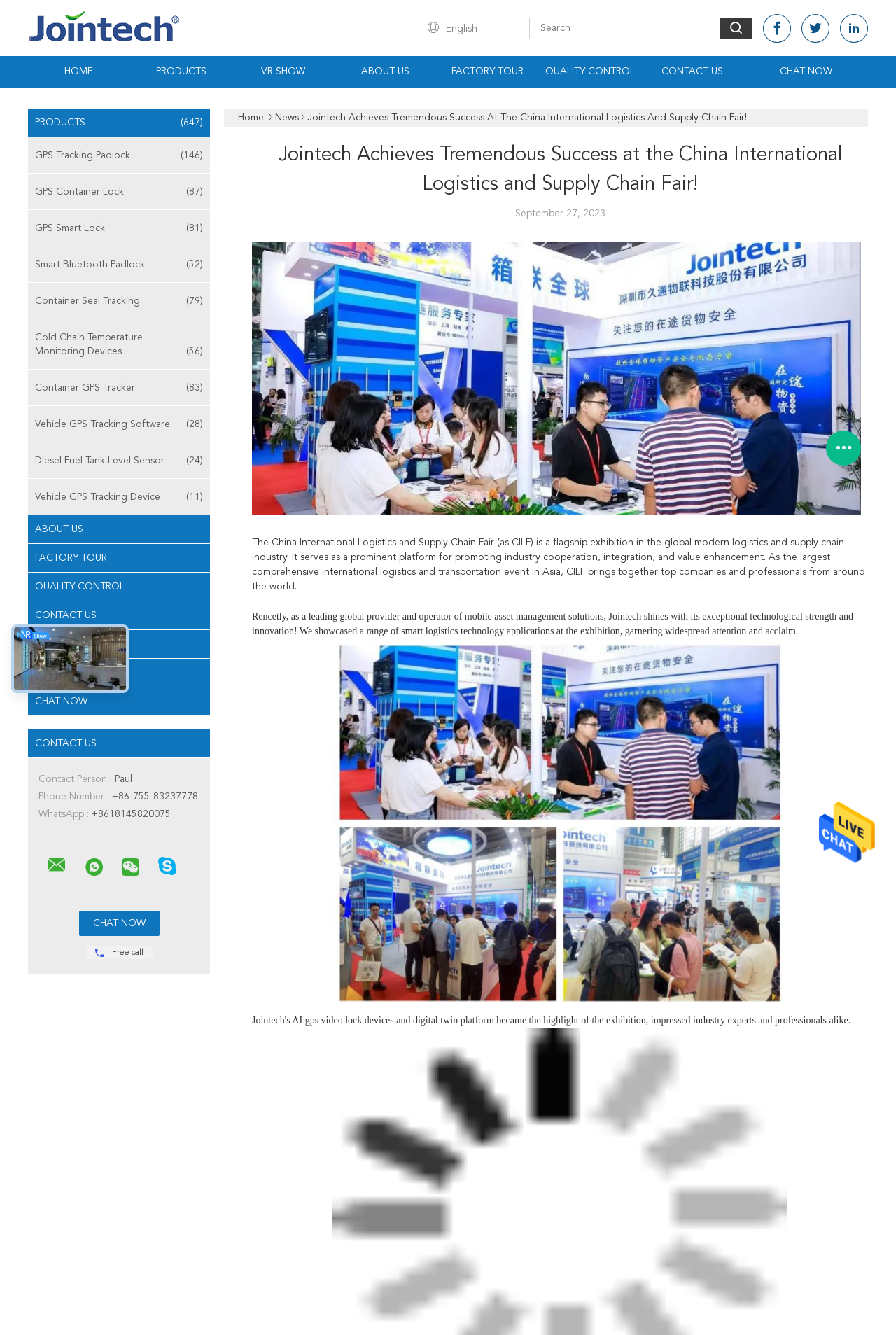Determine the bounding box coordinates of the target area to click to execute the following instruction: "Go to the 'Navy' category."

None